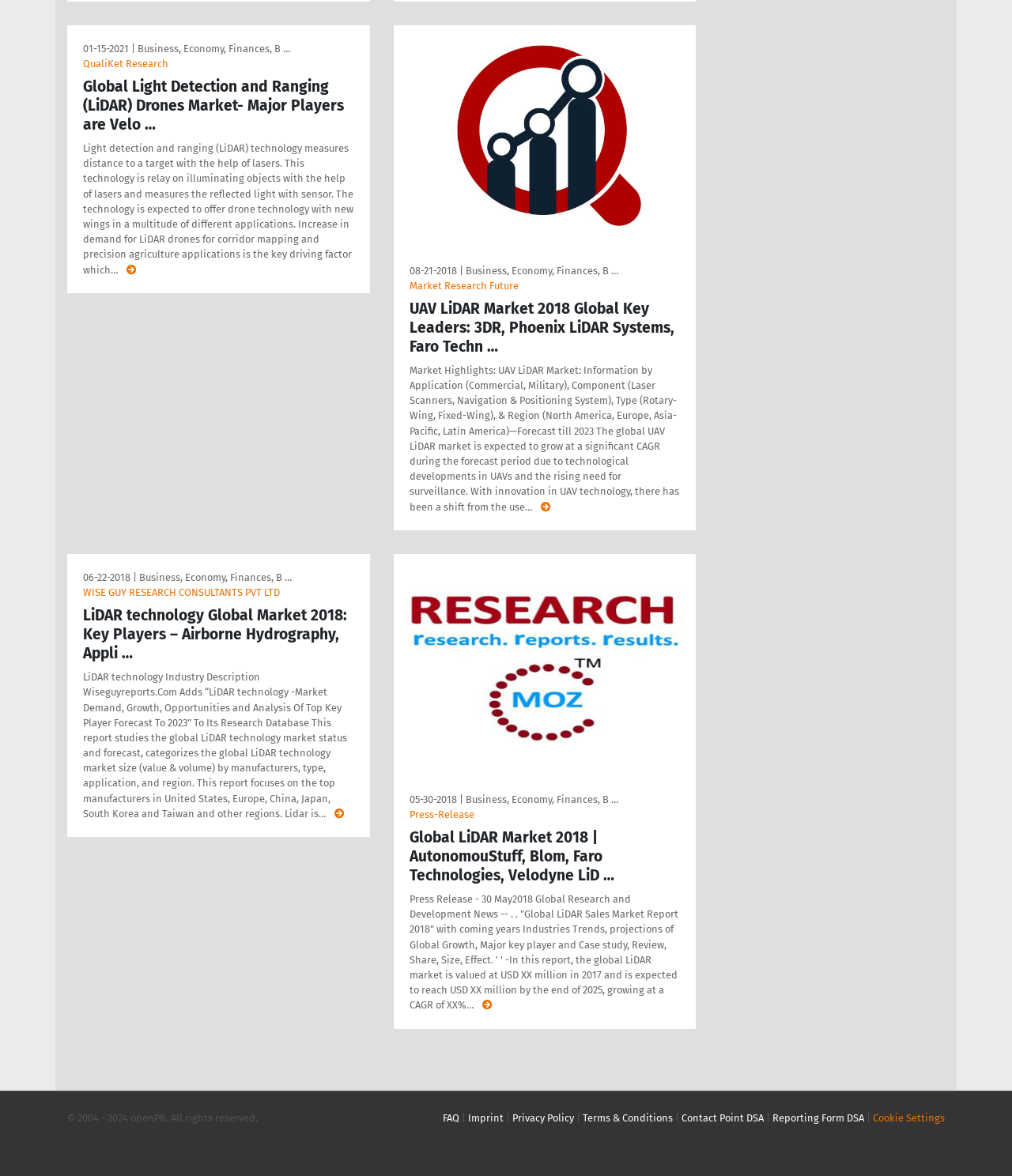Pinpoint the bounding box coordinates of the area that should be clicked to complete the following instruction: "Check Market Research Future". The coordinates must be given as four float numbers between 0 and 1, i.e., [left, top, right, bottom].

[0.404, 0.238, 0.512, 0.248]